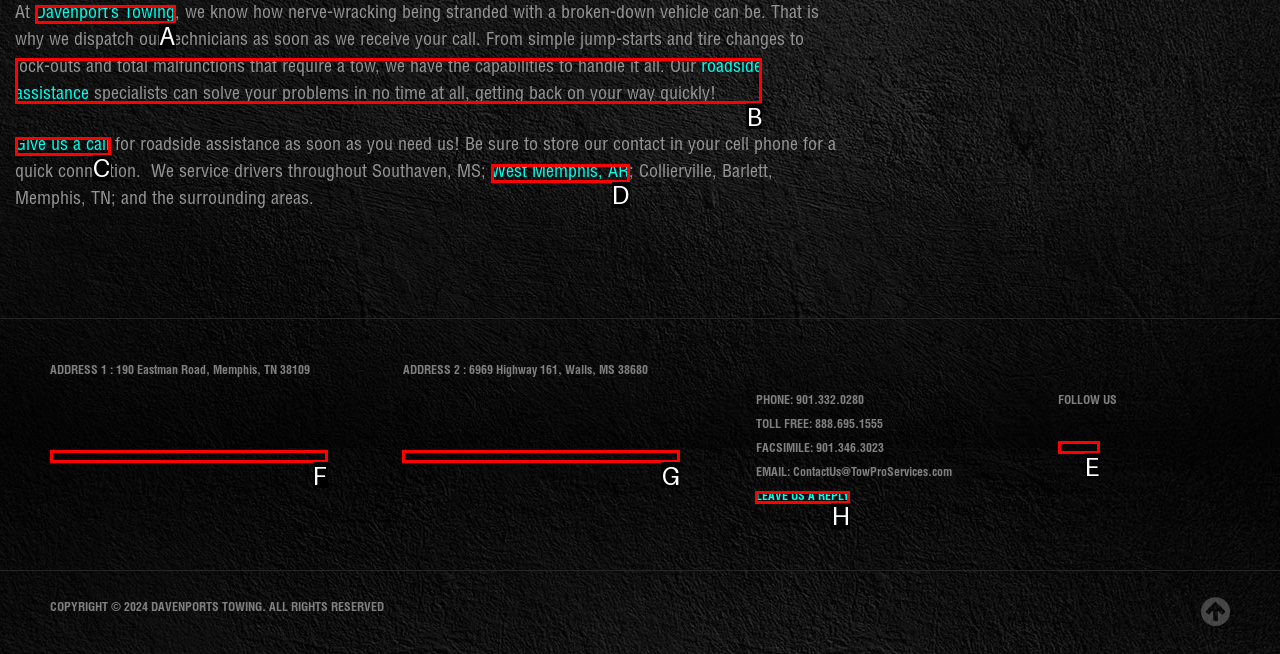Select the UI element that should be clicked to execute the following task: Click on 'roadside assistance'
Provide the letter of the correct choice from the given options.

B